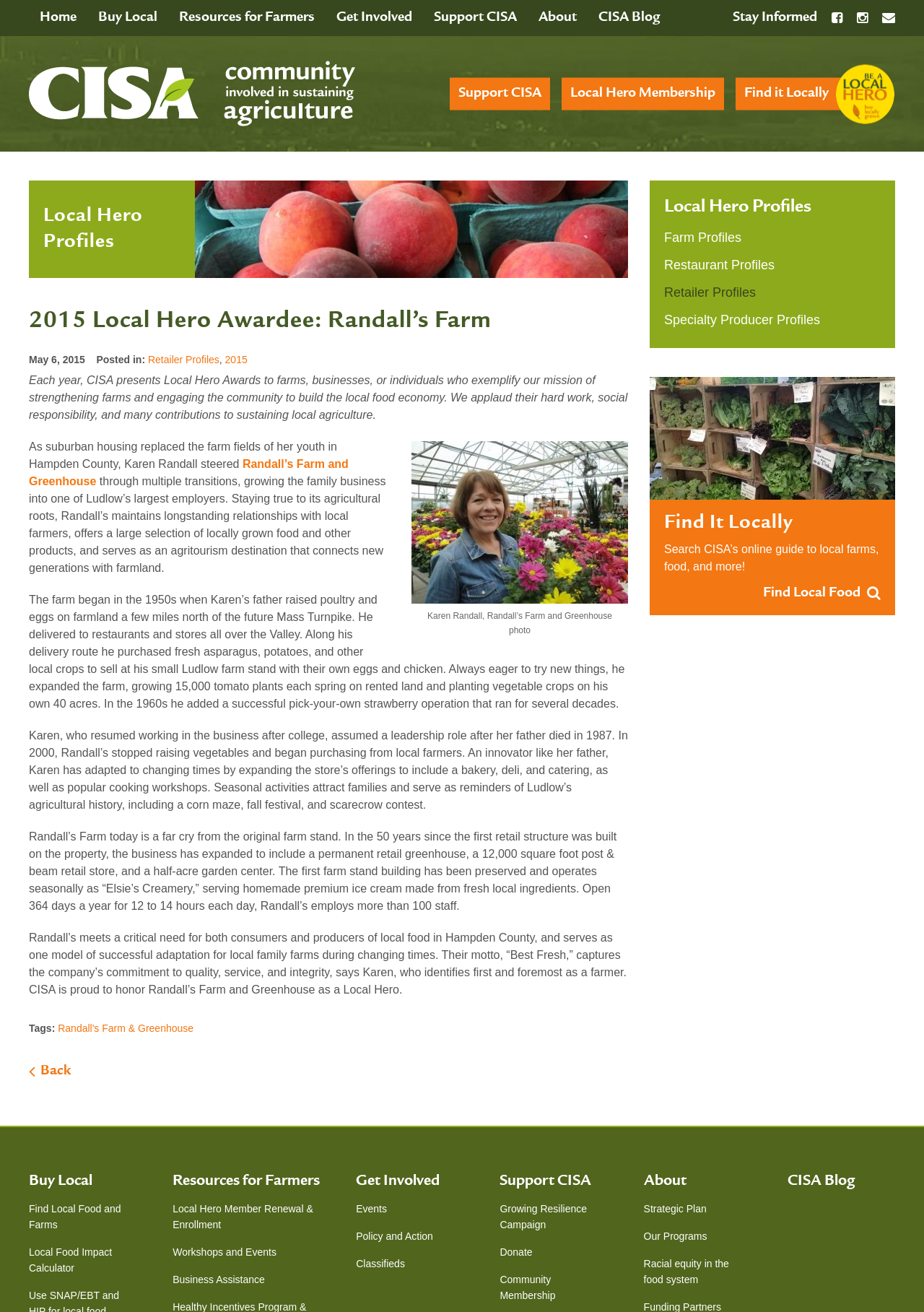What is the name of the person who resumed working in the business after college?
With the help of the image, please provide a detailed response to the question.

The webpage mentions 'Karen, who resumed working in the business after college, assumed a leadership role after her father died in 1987.' This indicates that Karen Randall is the person who resumed working in the business after college.